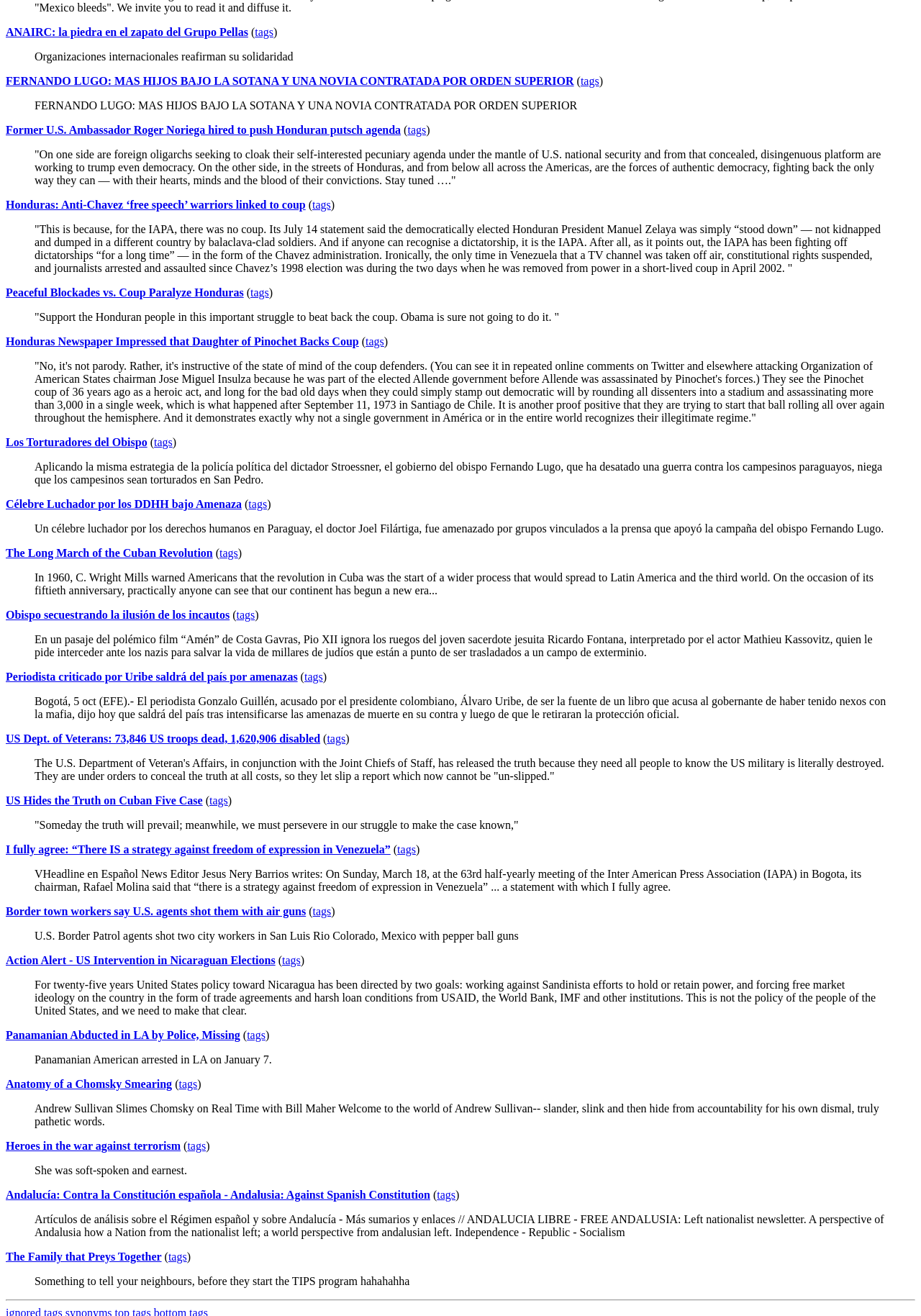Bounding box coordinates should be in the format (top-left x, top-left y, bottom-right x, bottom-right y) and all values should be floating point numbers between 0 and 1. Determine the bounding box coordinate for the UI element described as: Anatomy of a Chomsky Smearing

[0.006, 0.819, 0.187, 0.828]